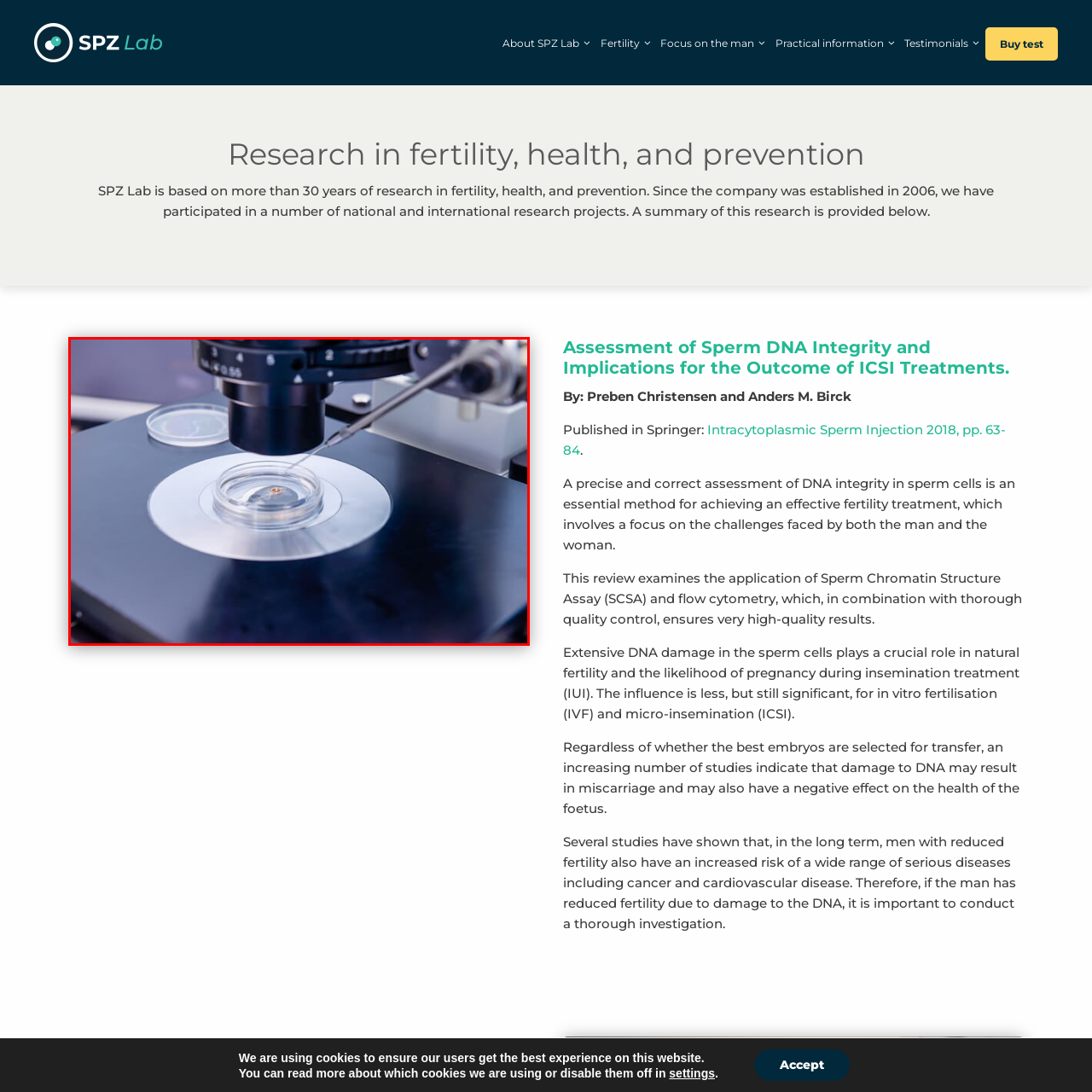Pay attention to the red boxed area, What is the purpose of the precision instrument? Provide a one-word or short phrase response.

Manipulating the sample